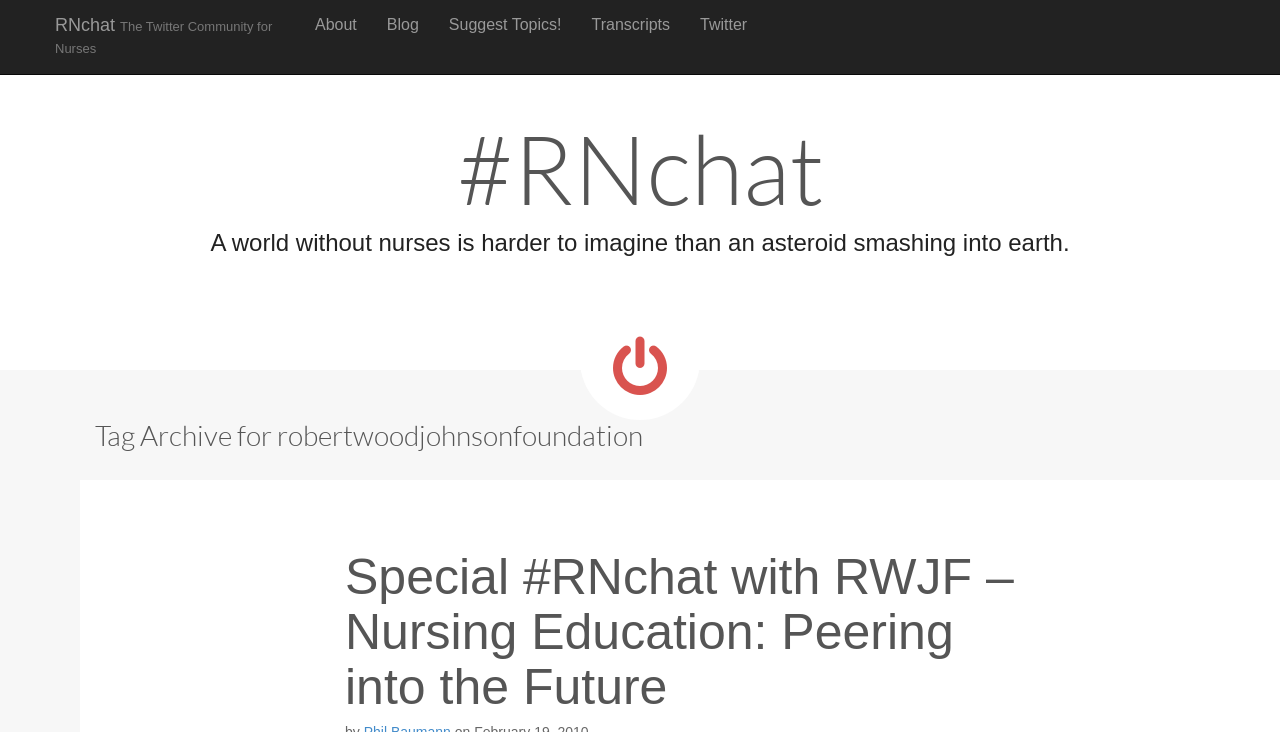How many links are there at the top of the webpage?
Can you provide an in-depth and detailed response to the question?

The question can be answered by counting the number of links at the top of the webpage, which are 'RNchat The Twitter Community for Nurses', 'About', 'Blog', 'Suggest Topics!', 'Transcripts', and 'Twitter'.